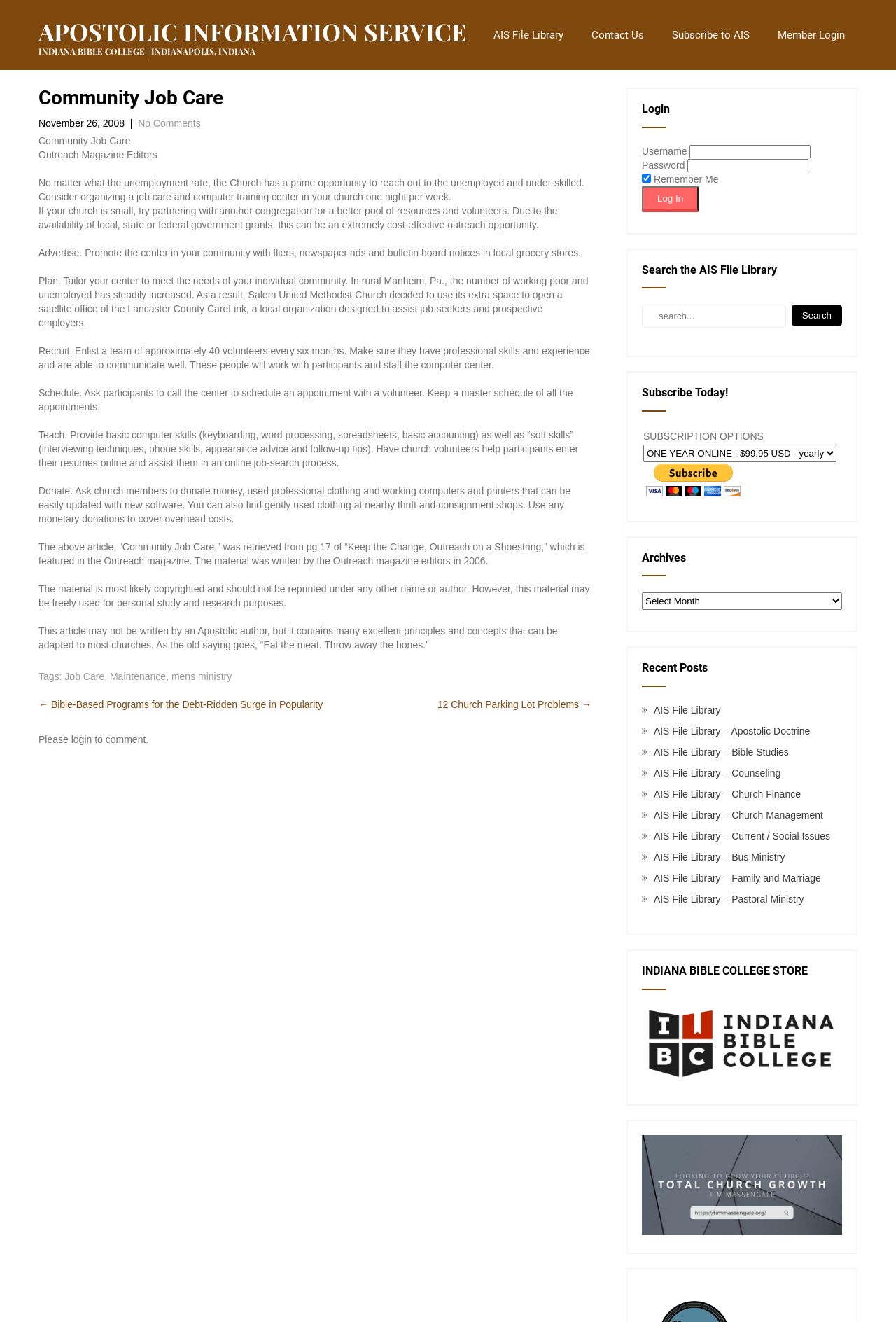Locate the bounding box of the user interface element based on this description: "A Flock Ascending Ltd".

None